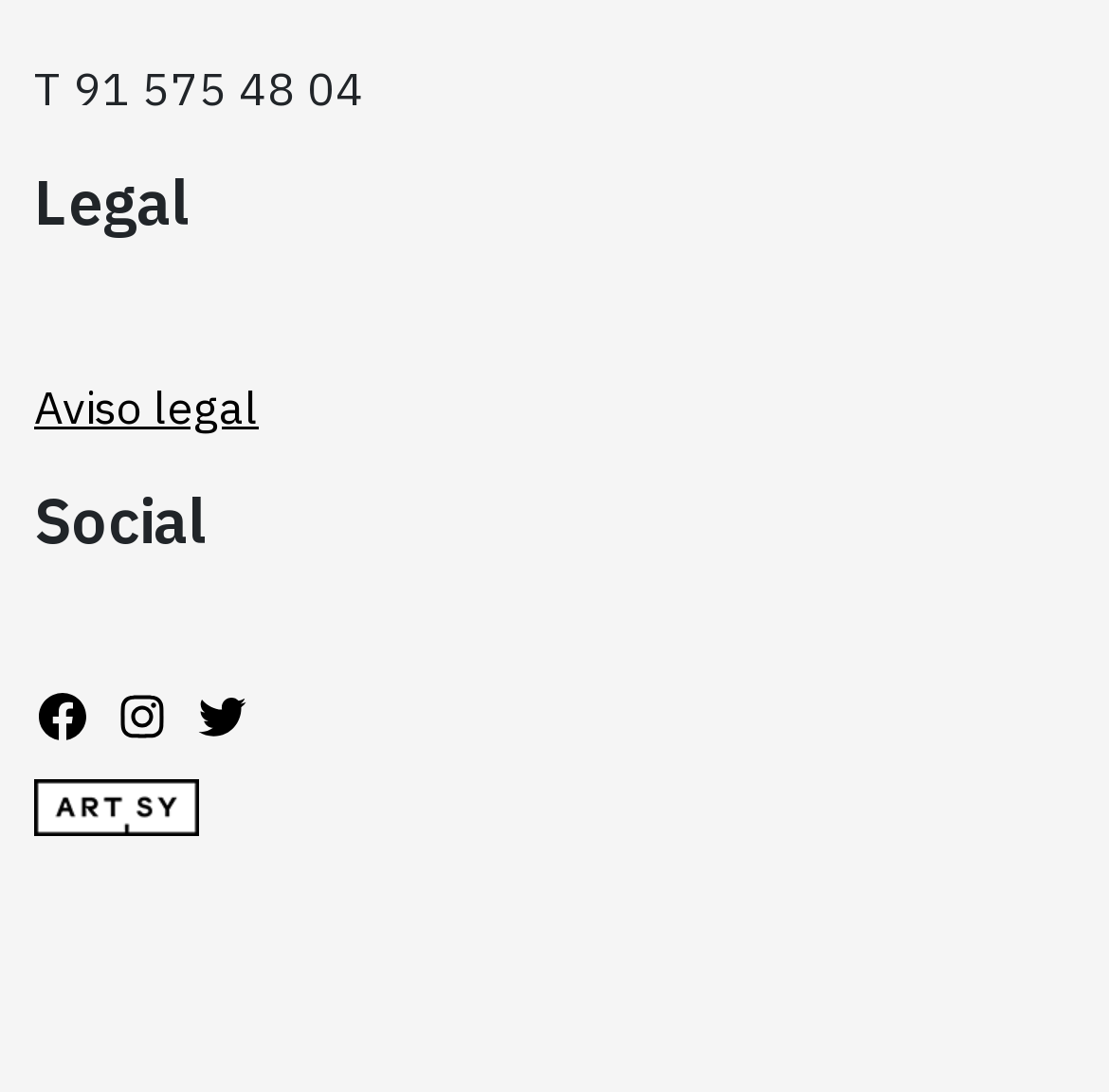Please give a succinct answer to the question in one word or phrase:
What is the first social media platform listed?

Facebook